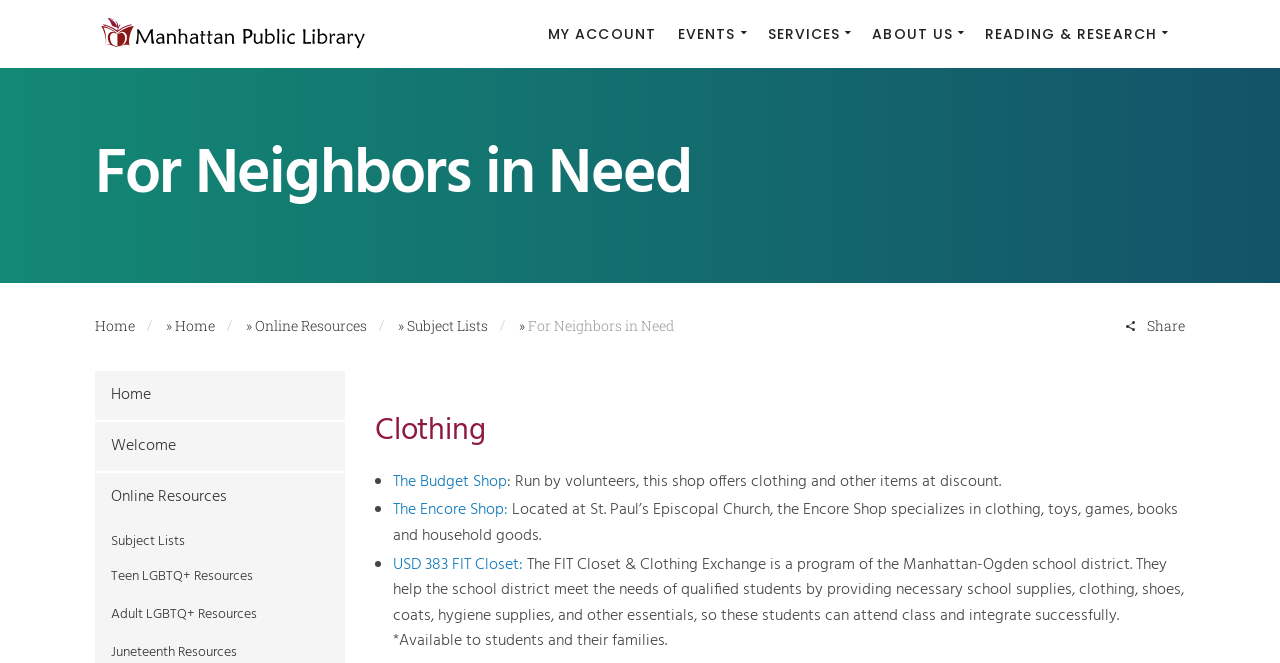Find and provide the bounding box coordinates for the UI element described here: "Services". The coordinates should be given as four float numbers between 0 and 1: [left, top, right, bottom].

[0.6, 0.0, 0.664, 0.103]